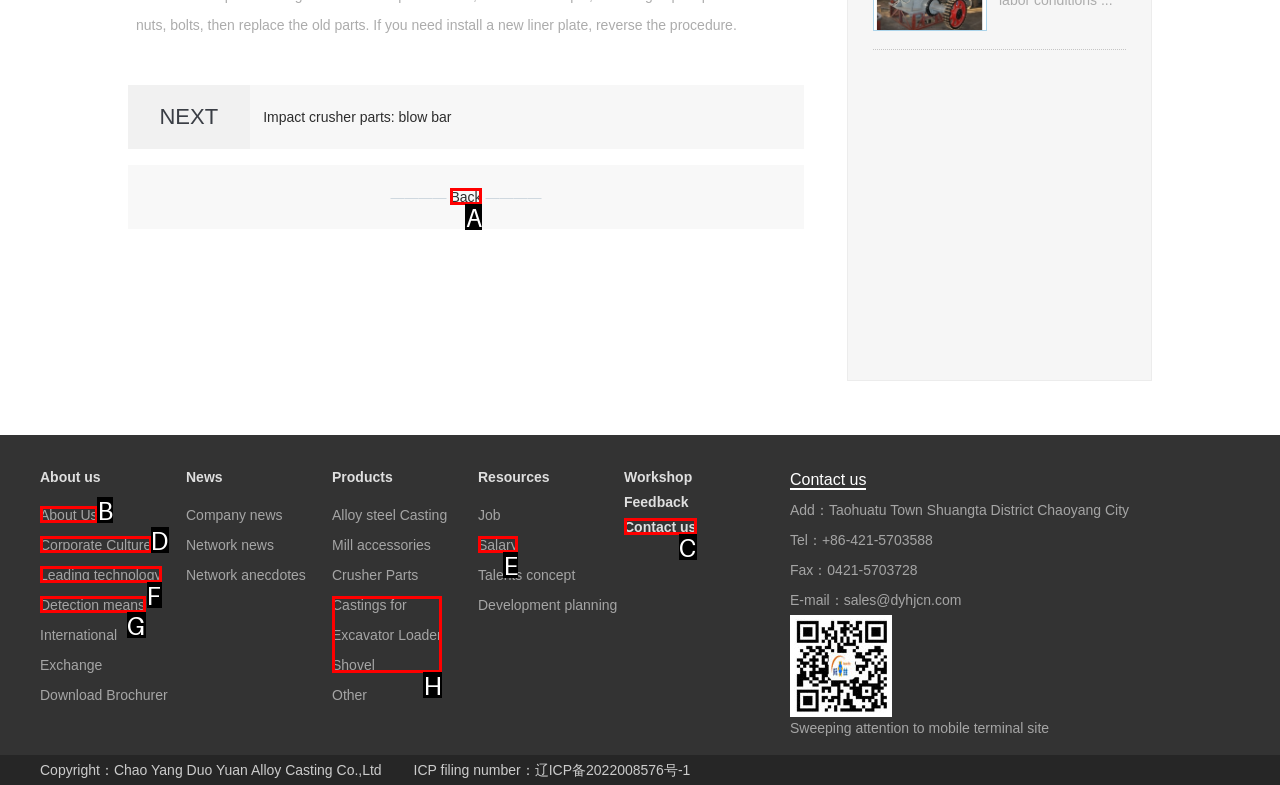Select the option that matches this description: Castings for Excavator Loader Shovel
Answer by giving the letter of the chosen option.

H